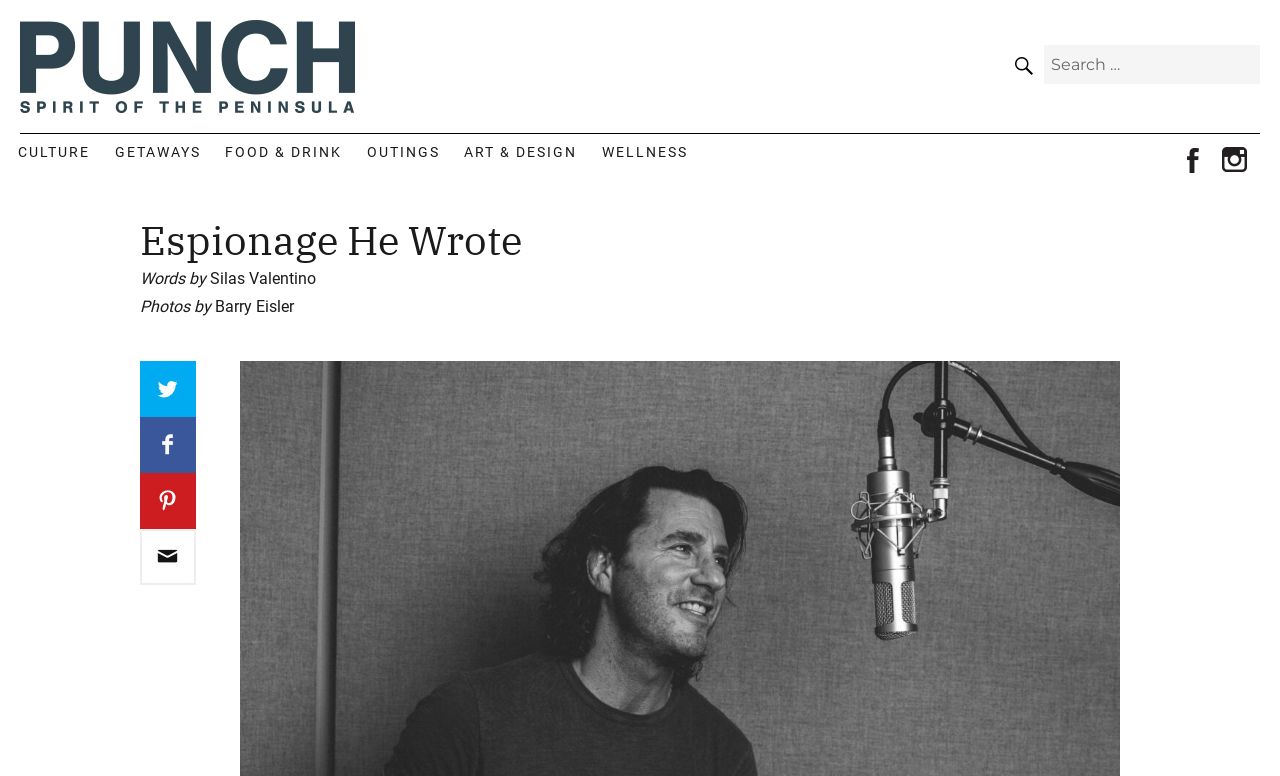Identify the bounding box coordinates for the region of the element that should be clicked to carry out the instruction: "Visit facebook page". The bounding box coordinates should be four float numbers between 0 and 1, i.e., [left, top, right, bottom].

[0.919, 0.186, 0.946, 0.231]